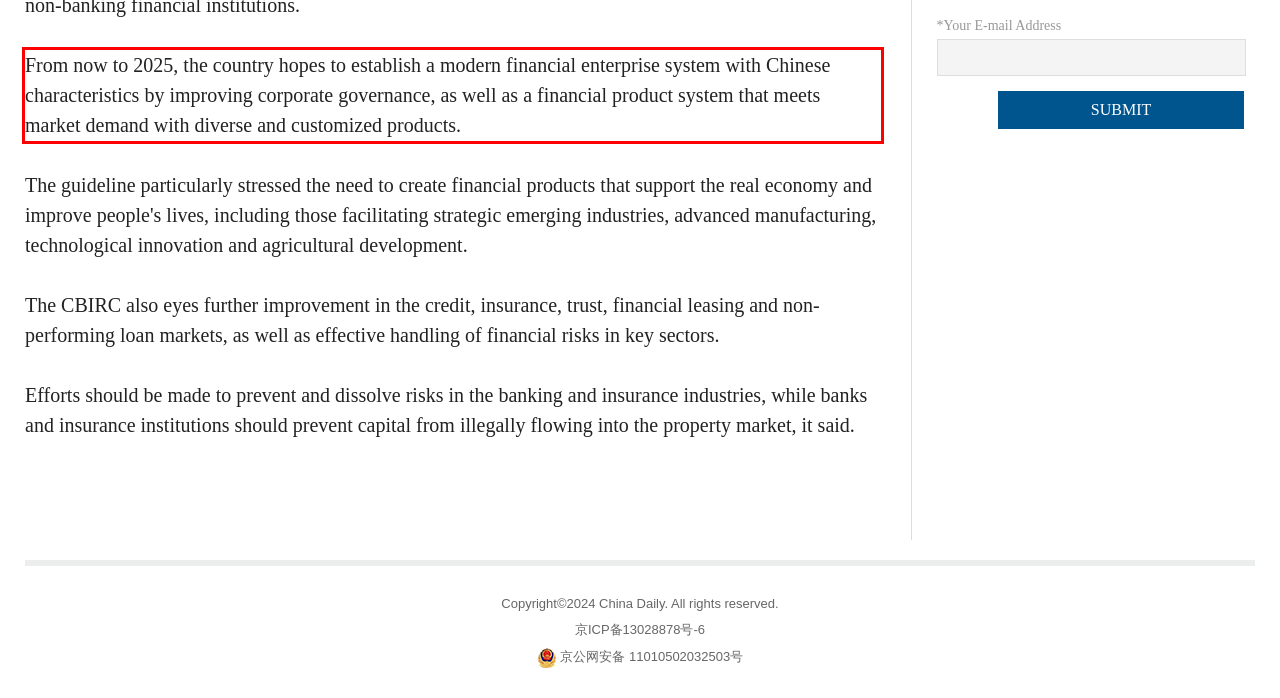Given a webpage screenshot, identify the text inside the red bounding box using OCR and extract it.

From now to 2025, the country hopes to establish a modern financial enterprise system with Chinese characteristics by improving corporate governance, as well as a financial product system that meets market demand with diverse and customized products.